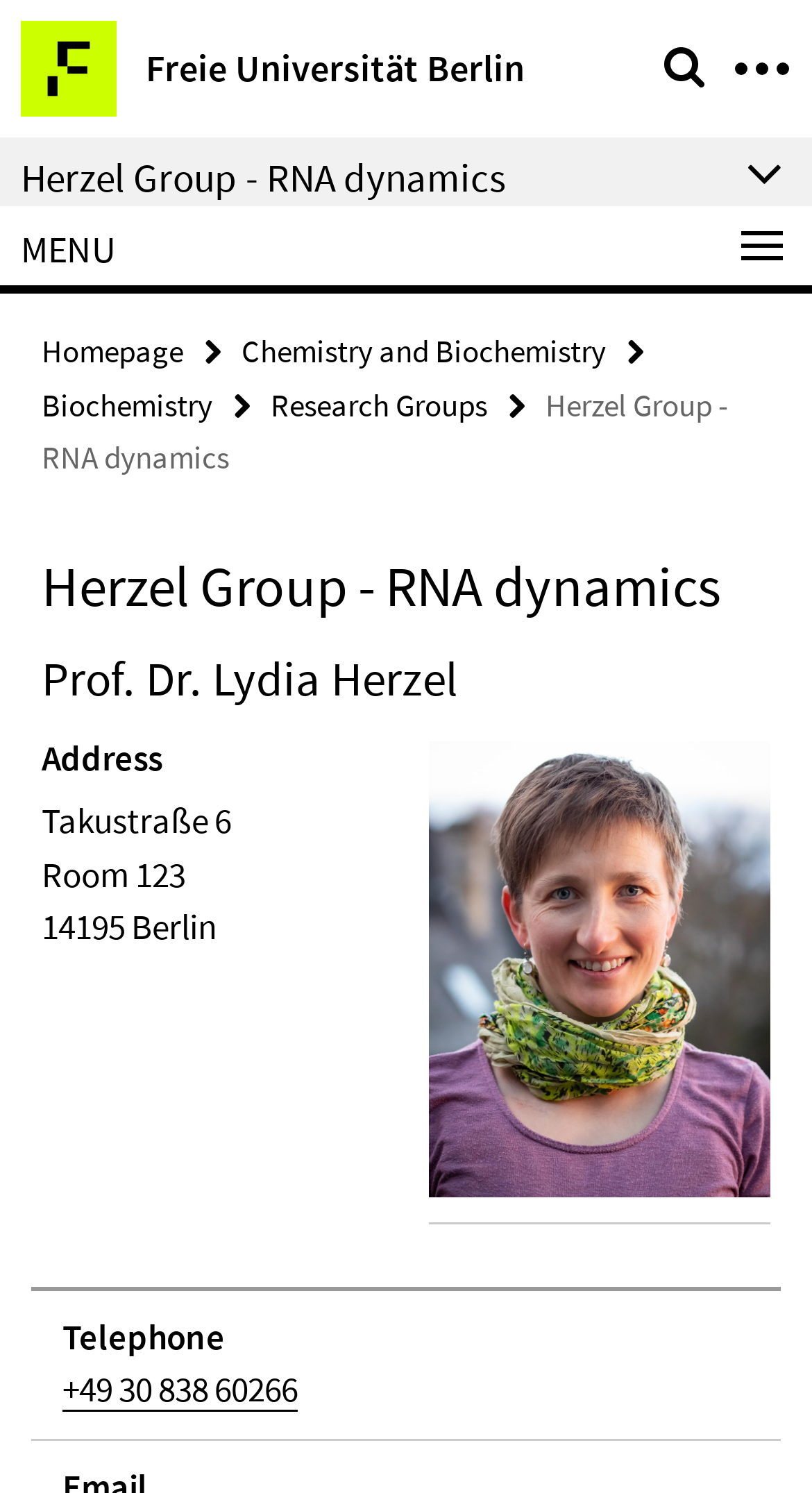Find and provide the bounding box coordinates for the UI element described with: "Biochemistry".

[0.051, 0.257, 0.262, 0.284]